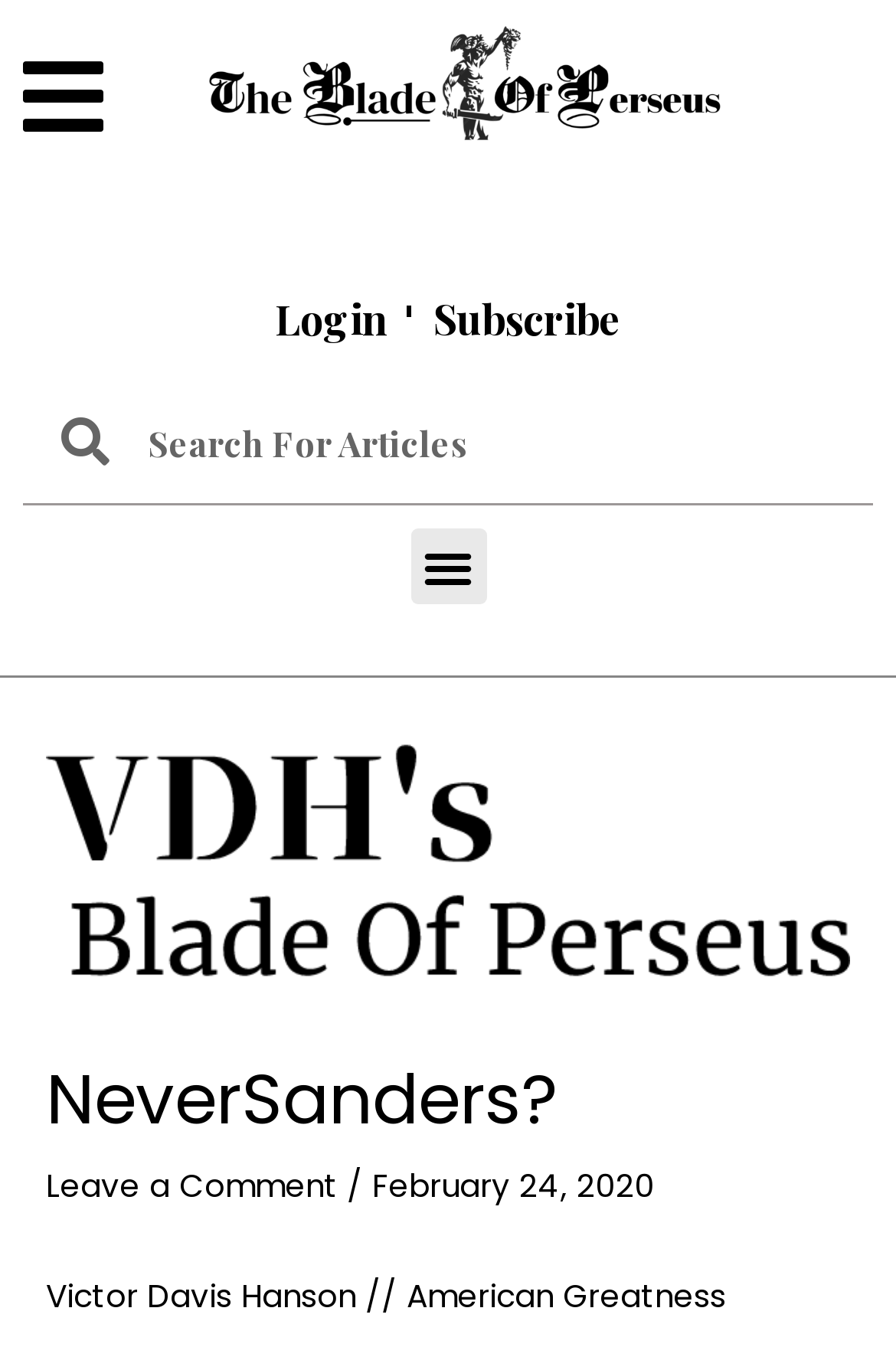What is the date of the post?
Please look at the screenshot and answer in one word or a short phrase.

February 24, 2020